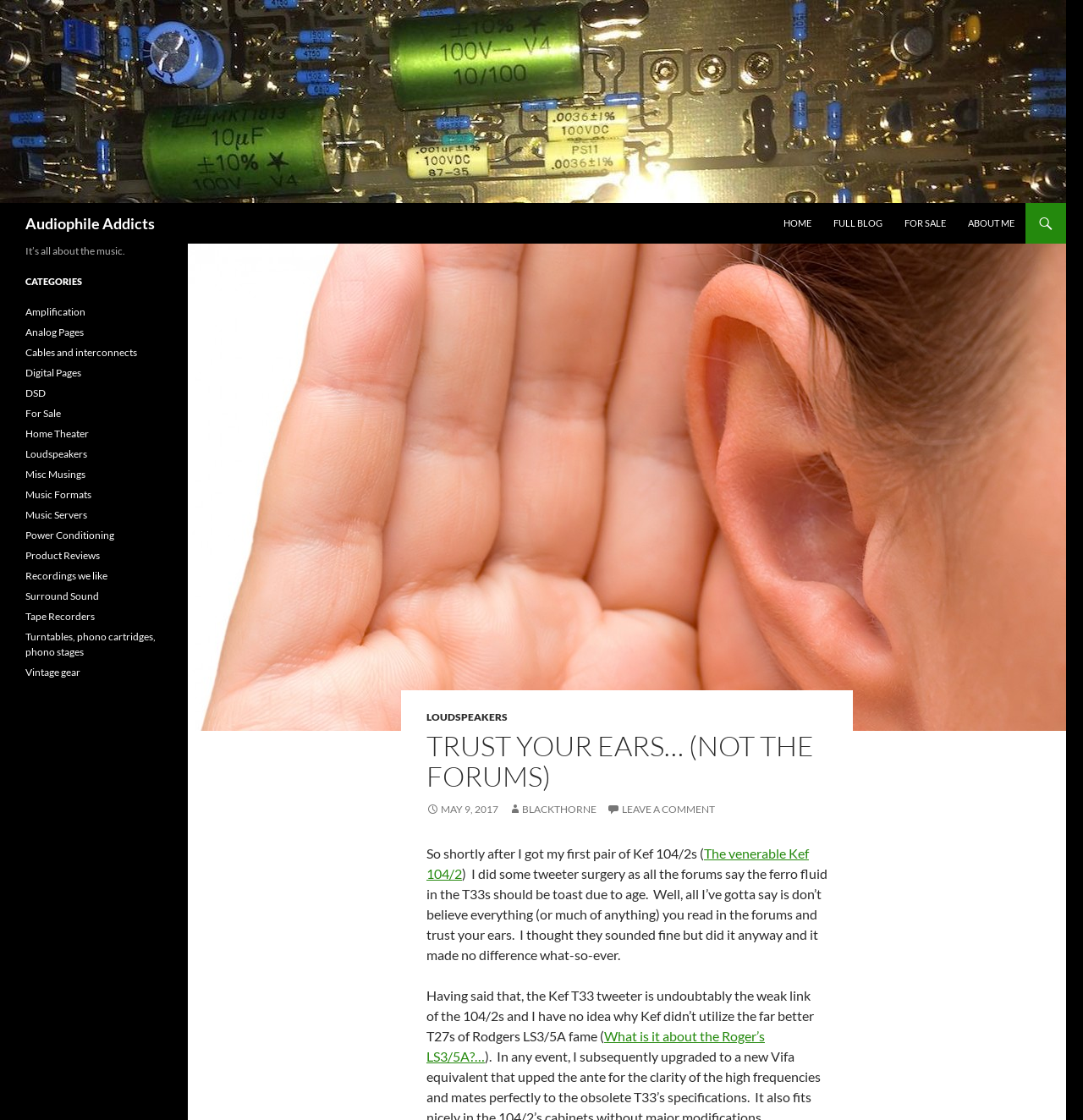Please determine the bounding box coordinates of the section I need to click to accomplish this instruction: "Click on the 'HOME' link".

[0.714, 0.181, 0.759, 0.218]